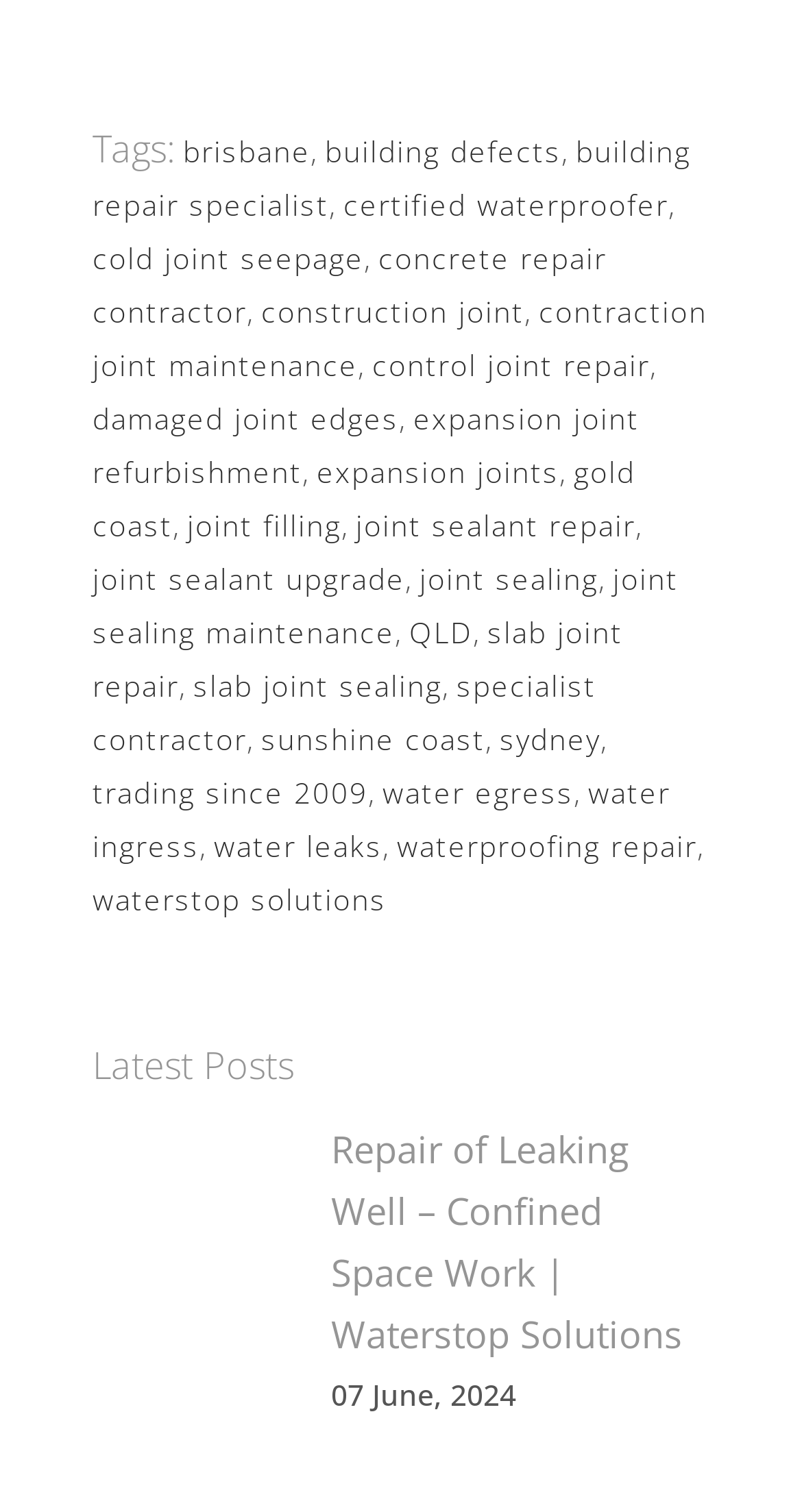Determine the bounding box coordinates for the clickable element required to fulfill the instruction: "View 'Latest Posts'". Provide the coordinates as four float numbers between 0 and 1, i.e., [left, top, right, bottom].

[0.115, 0.684, 0.885, 0.725]